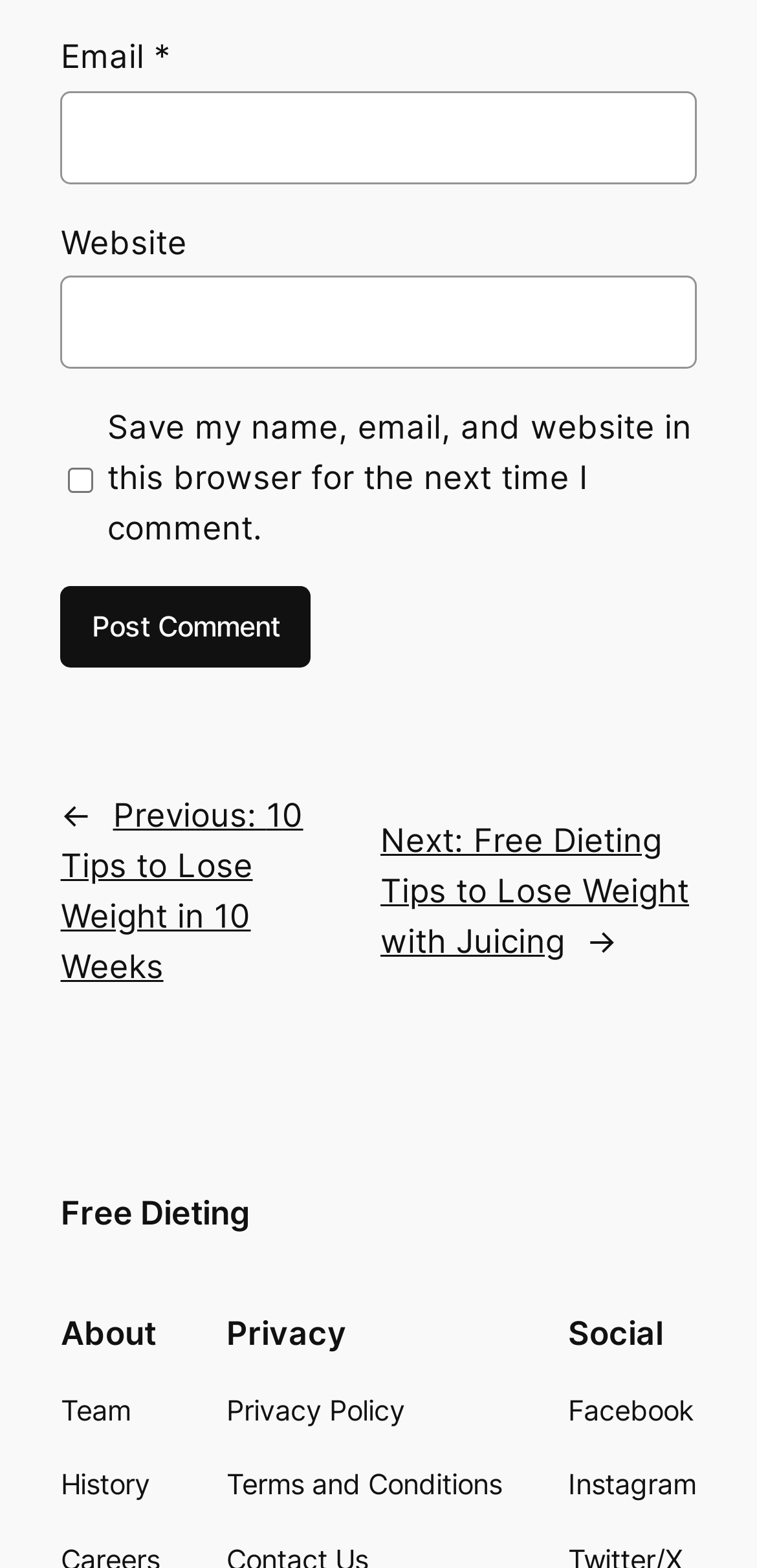Locate the bounding box coordinates of the area that needs to be clicked to fulfill the following instruction: "Check save my information". The coordinates should be in the format of four float numbers between 0 and 1, namely [left, top, right, bottom].

[0.09, 0.264, 0.124, 0.349]